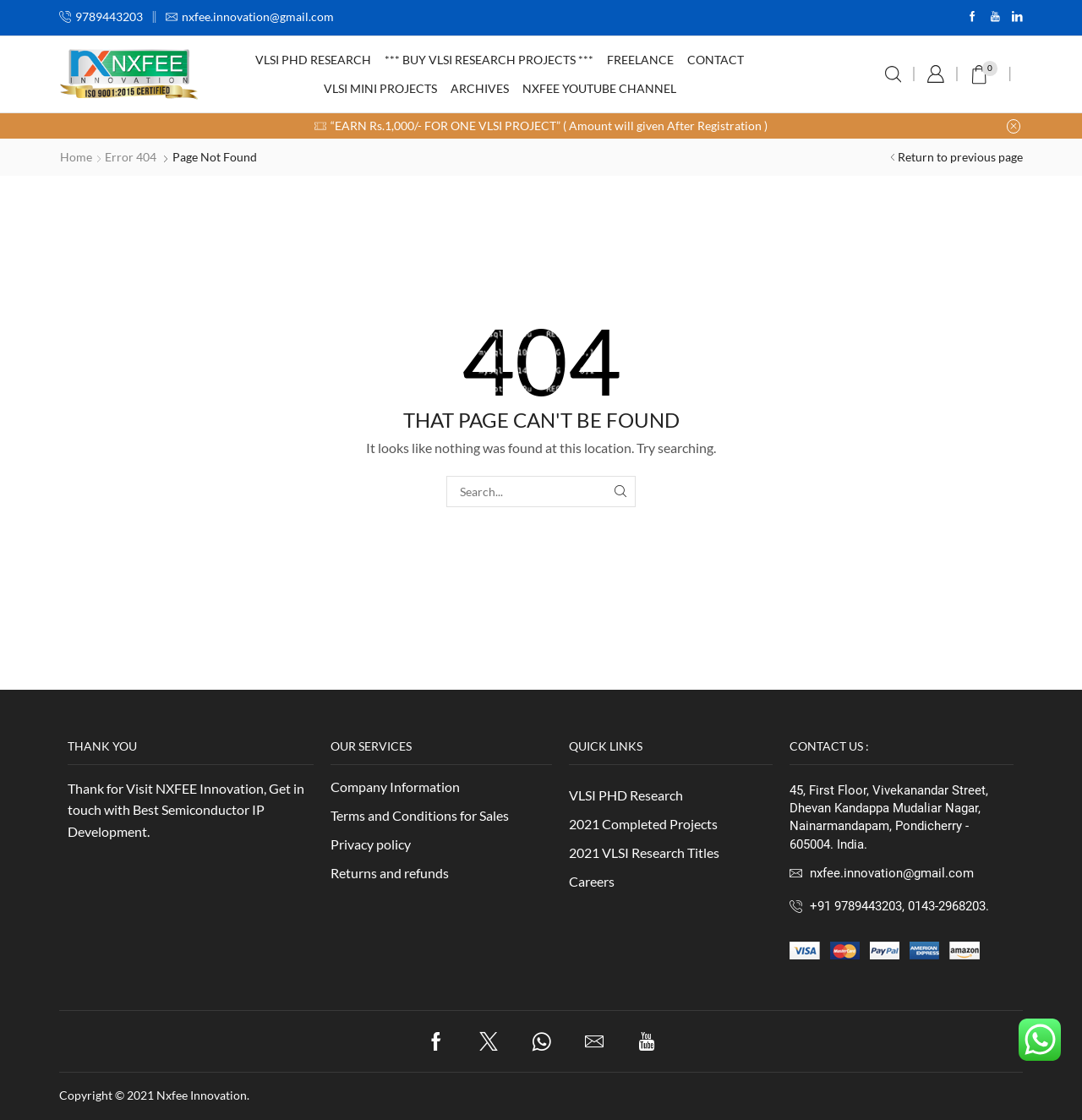Using the provided element description "+91 9789443203, 0143-2968203.", determine the bounding box coordinates of the UI element.

[0.73, 0.798, 0.937, 0.822]